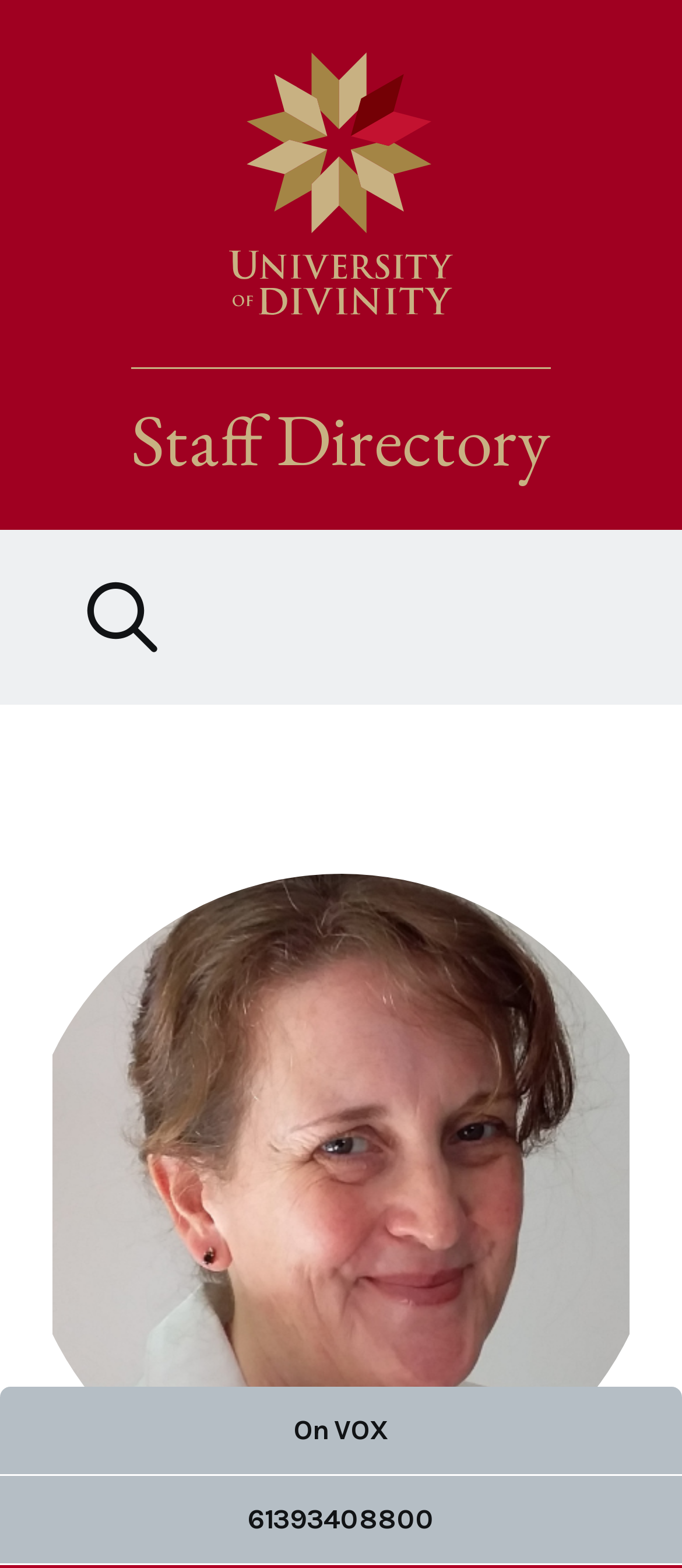What is the type of directory this webpage is part of?
Please provide a detailed and thorough answer to the question.

The type of directory this webpage is part of can be found in the heading 'Staff Directory', which is located at the top of the webpage. This suggests that the webpage is part of a staff directory, which lists staff members of the University of Divinity.